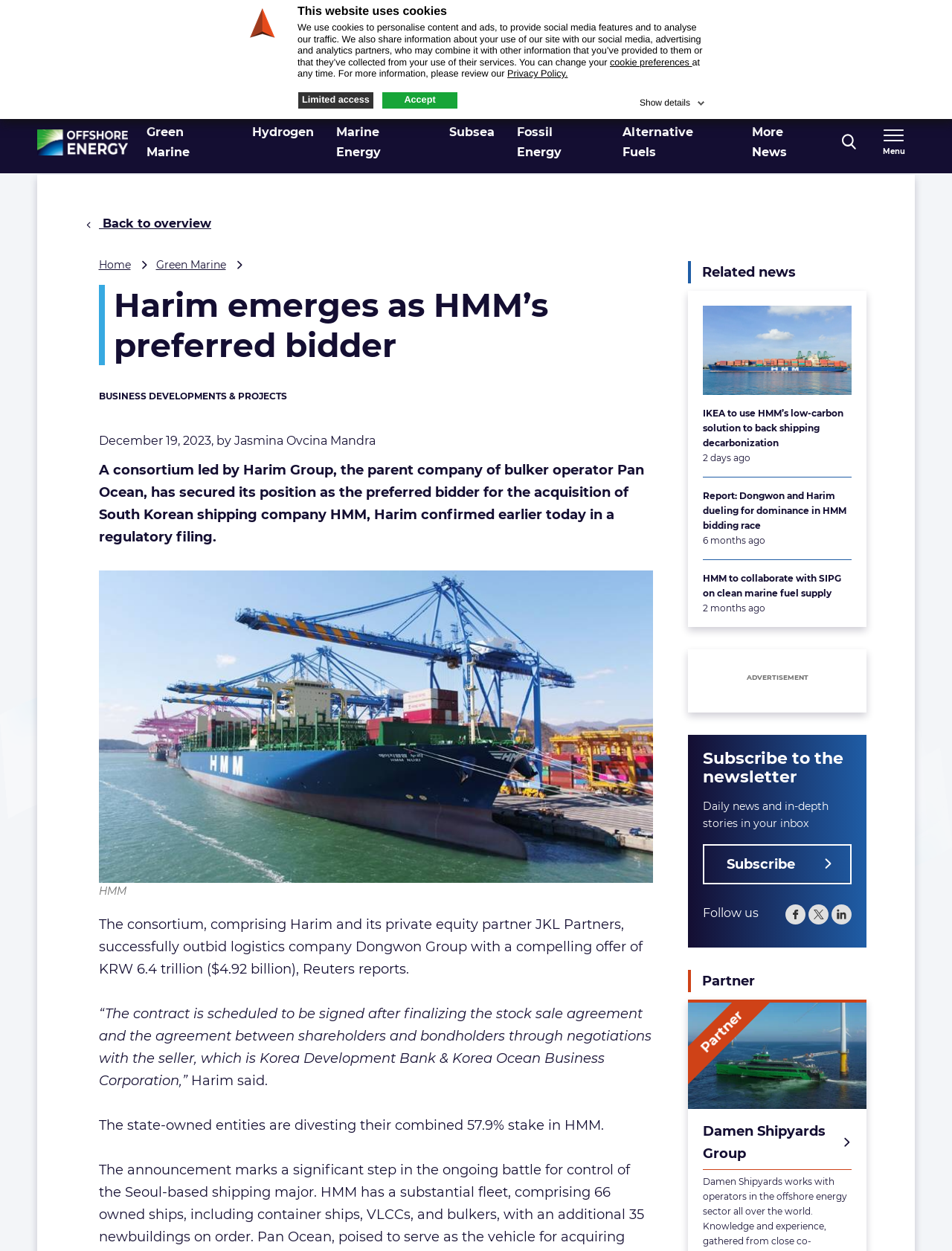Please specify the bounding box coordinates of the area that should be clicked to accomplish the following instruction: "View the news about IKEA using HMM’s low-carbon solution". The coordinates should consist of four float numbers between 0 and 1, i.e., [left, top, right, bottom].

[0.723, 0.232, 0.91, 0.316]